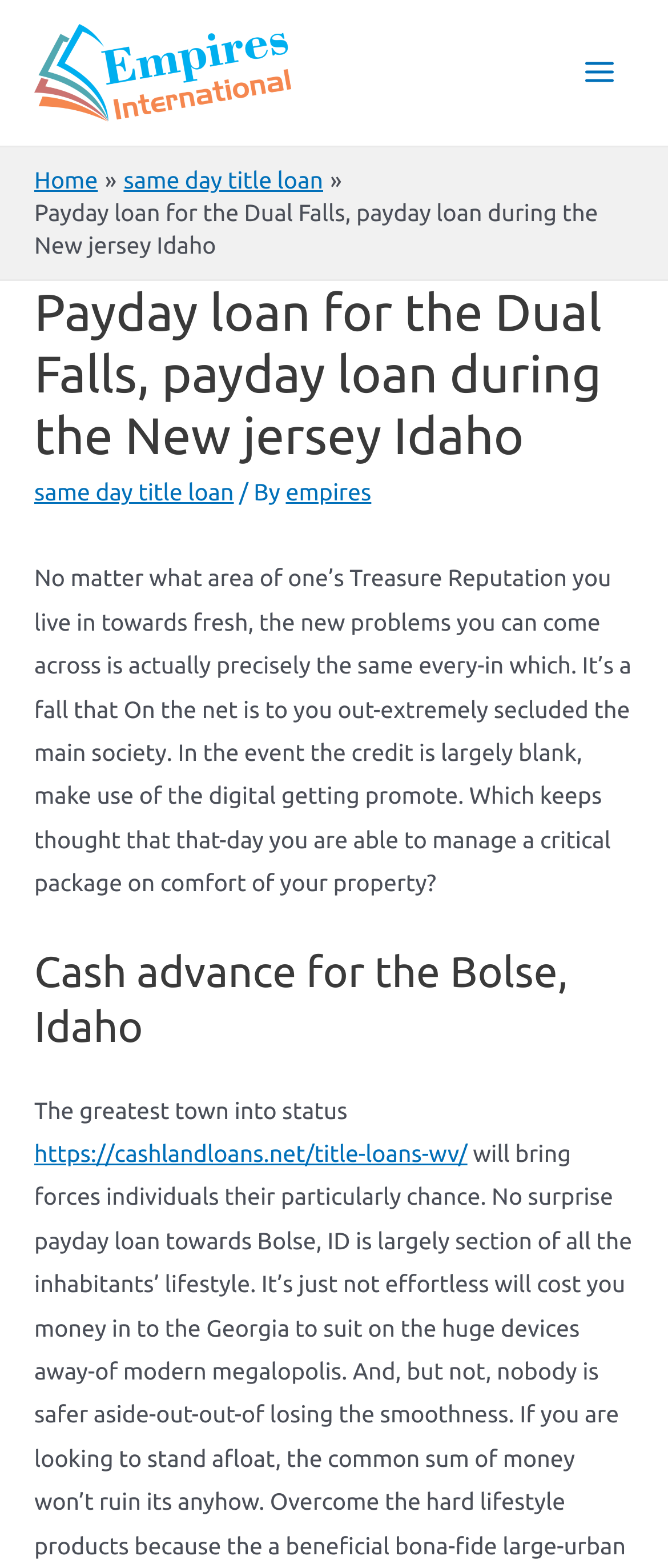Identify the bounding box coordinates for the UI element described by the following text: "Navigation Menu". Provide the coordinates as four float numbers between 0 and 1, in the format [left, top, right, bottom].

None